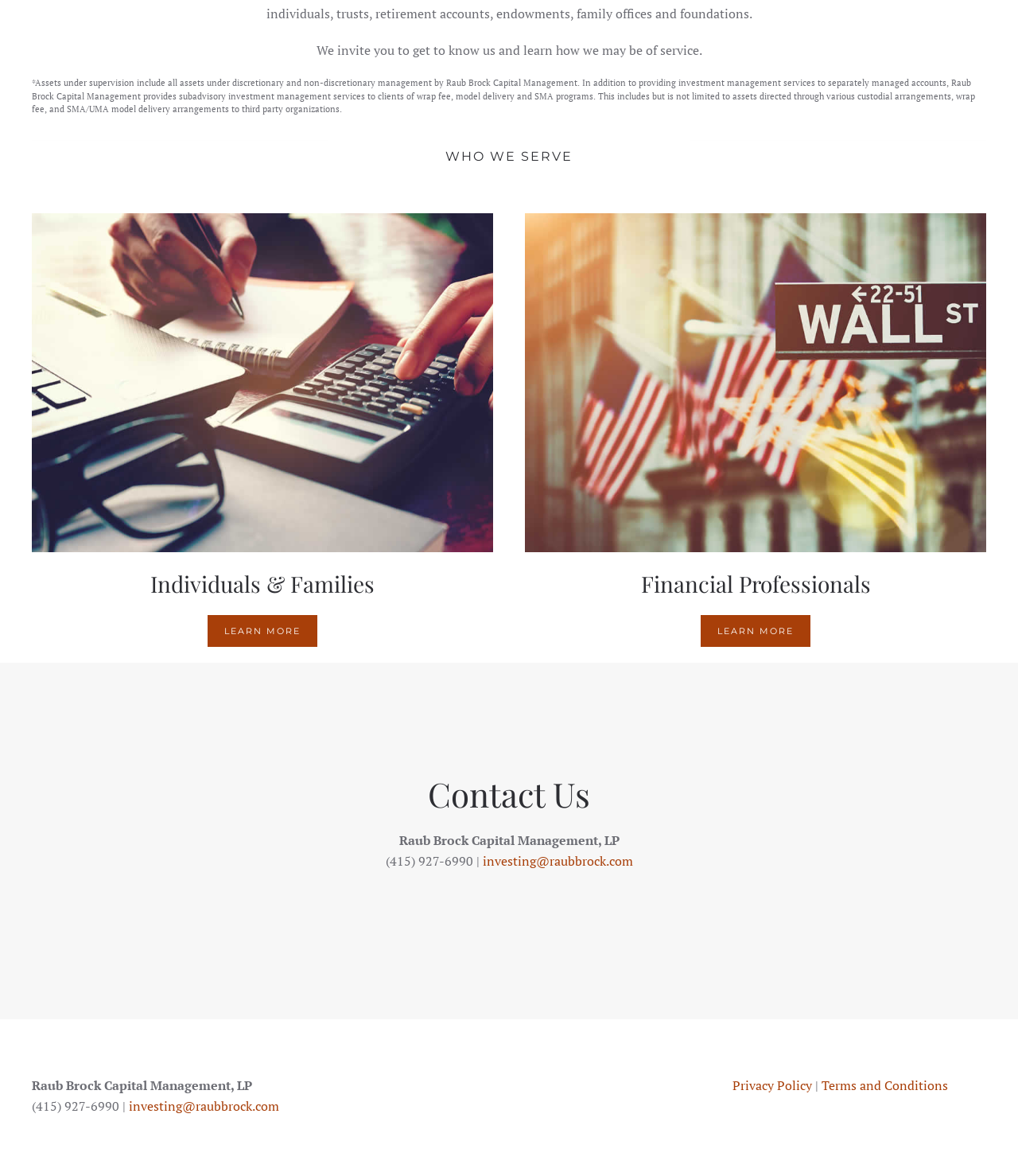What is the phone number of Raub Brock Capital Management?
Give a detailed and exhaustive answer to the question.

I found the phone number '(415) 927-6990' next to the email address 'investing@raubbrock.com' in the 'Contact Us' section of the webpage.